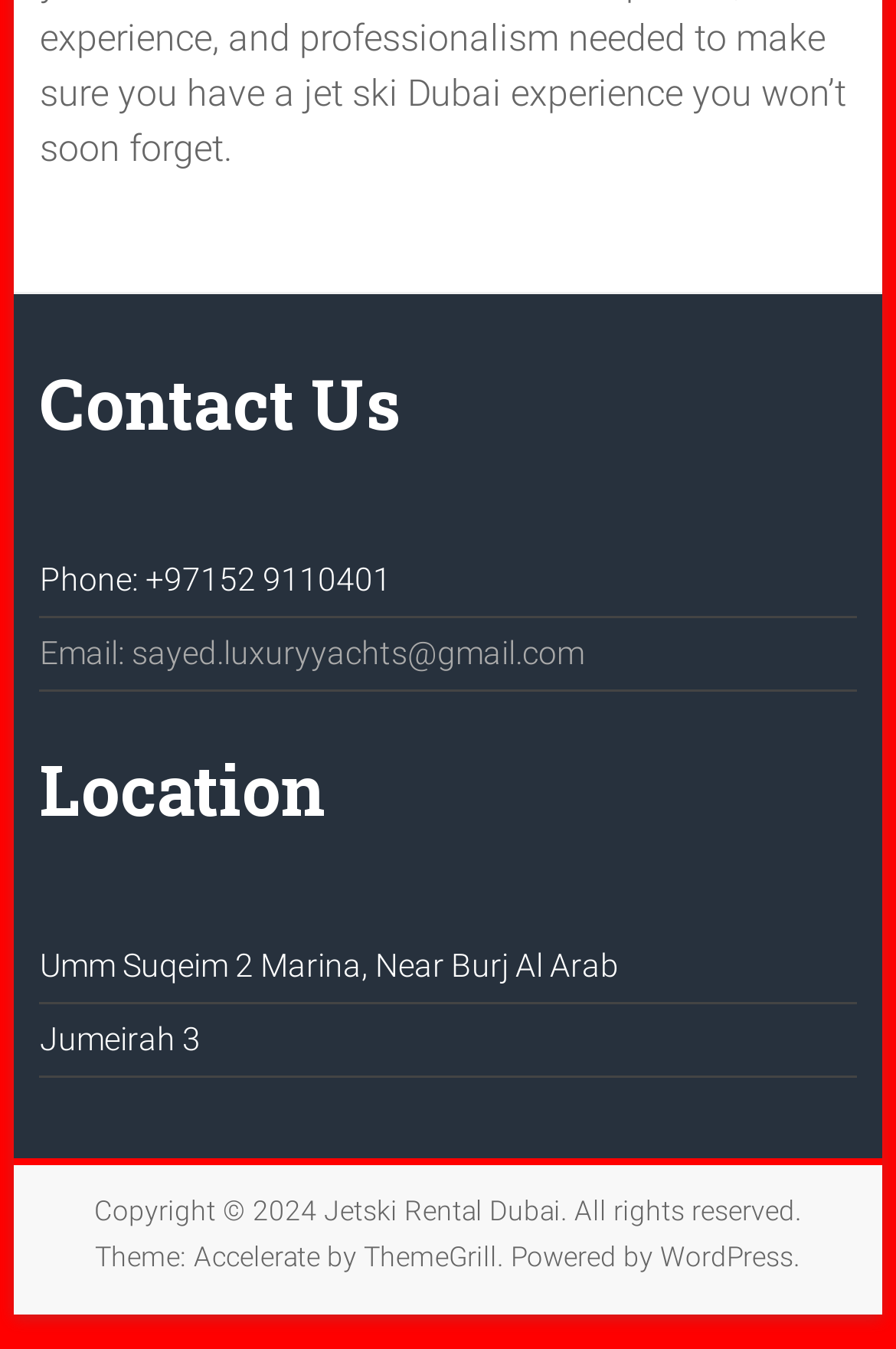Predict the bounding box of the UI element based on the description: "Jumeirah 3". The coordinates should be four float numbers between 0 and 1, formatted as [left, top, right, bottom].

[0.044, 0.756, 0.224, 0.783]